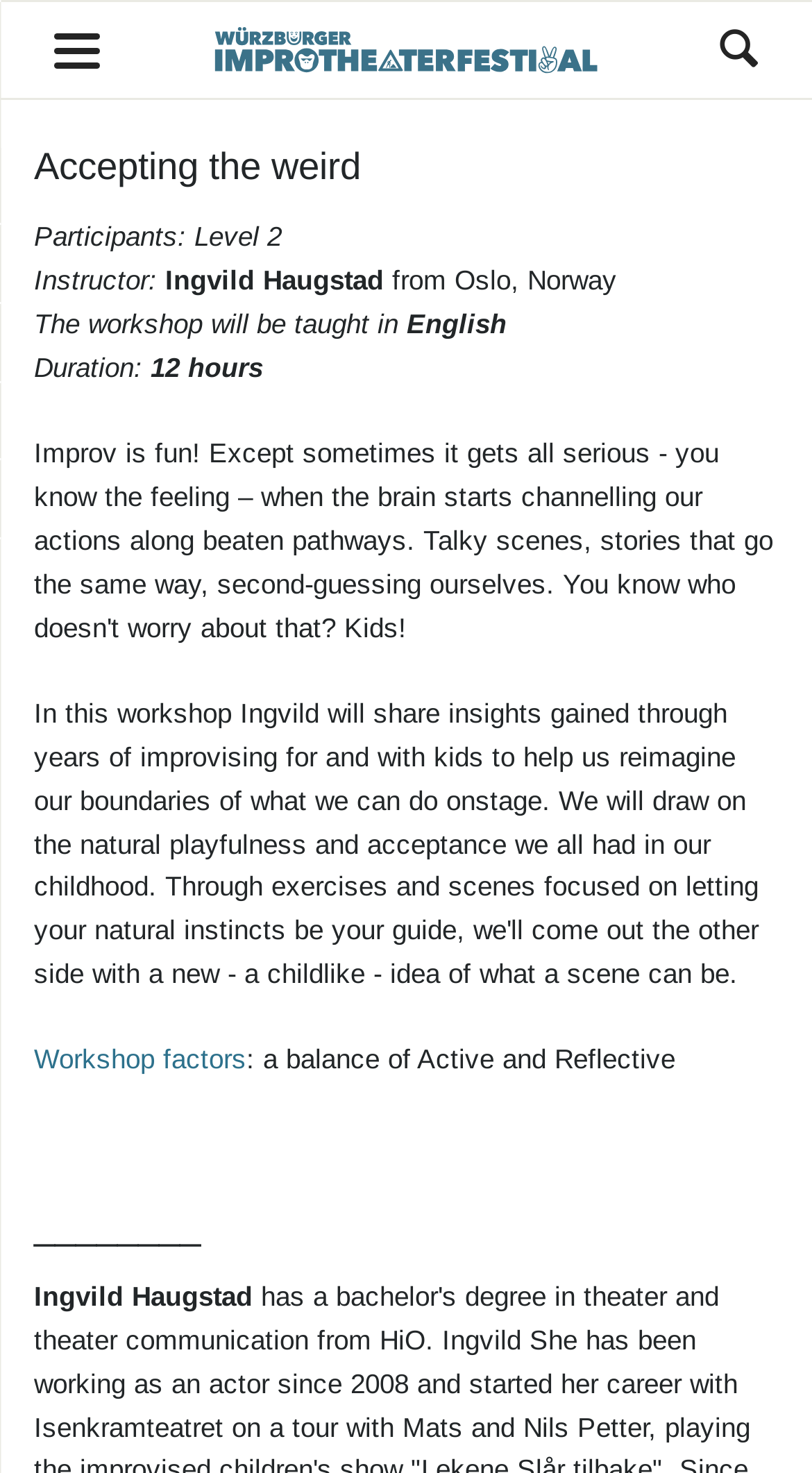What is the duration of the workshop?
Please answer the question as detailed as possible based on the image.

I found the answer by looking at the 'Duration:' label and the text next to it, which is '12 hours'.